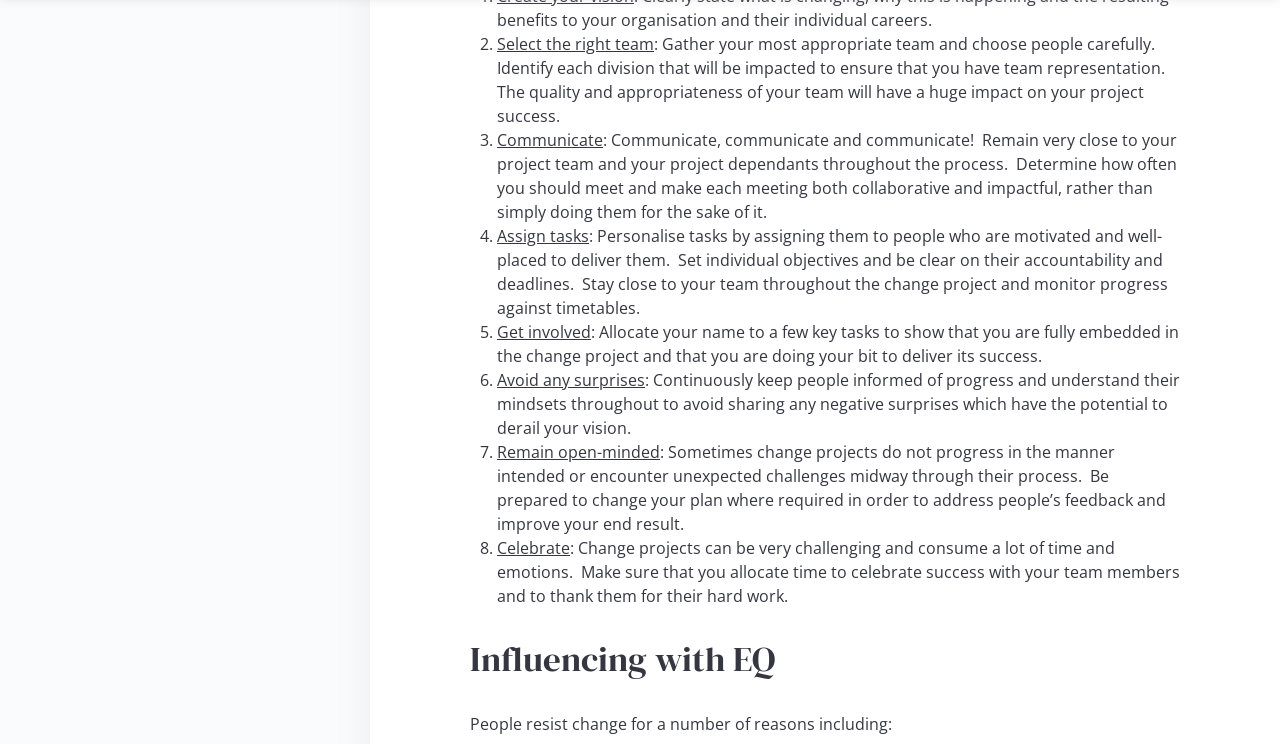Find the bounding box coordinates of the element to click in order to complete the given instruction: "Click 'Benchmark Against Your Competitors'."

[0.023, 0.133, 0.214, 0.159]